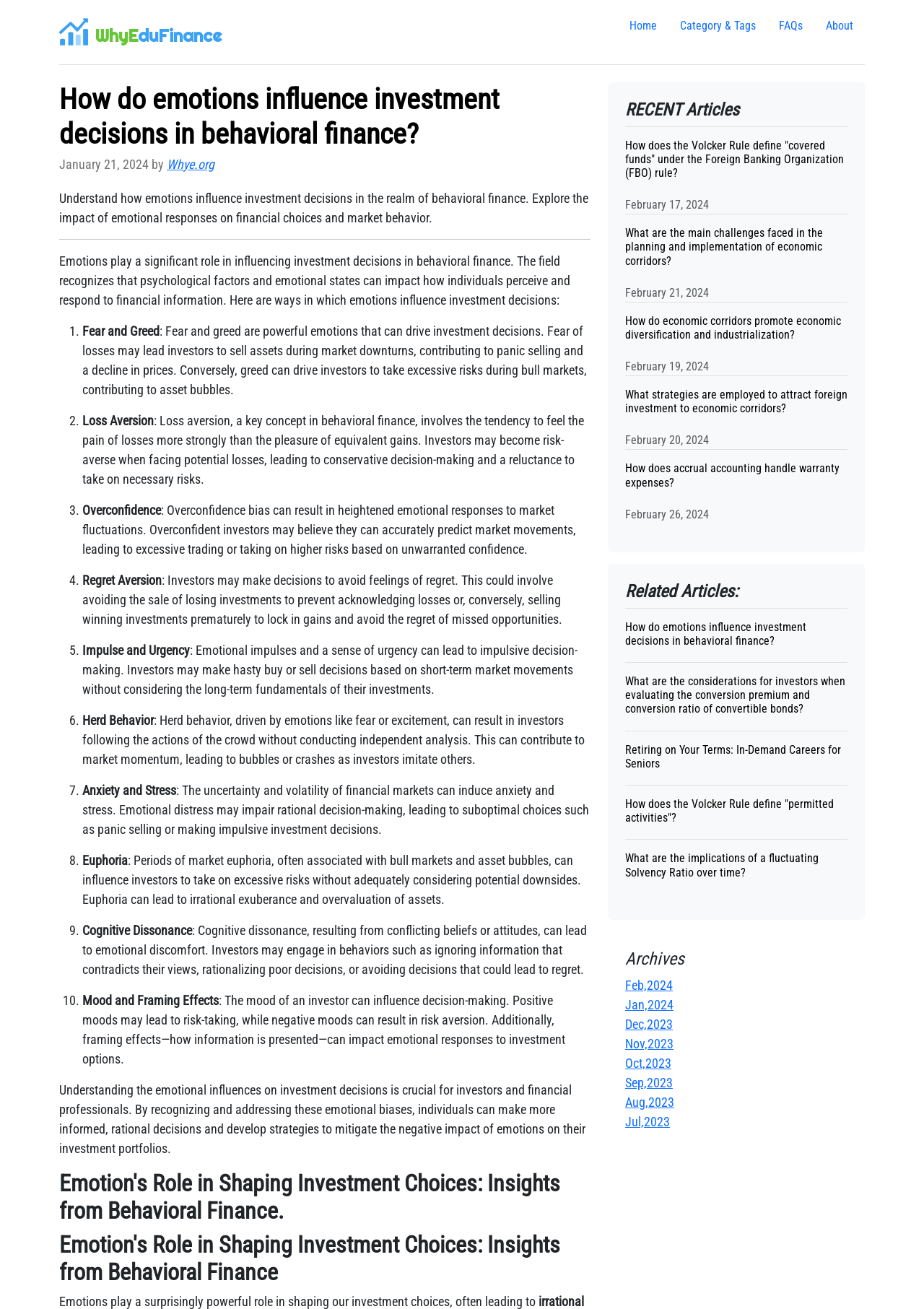Find the bounding box coordinates of the clickable area required to complete the following action: "Go to the 'FAQs' page".

[0.83, 0.009, 0.881, 0.031]